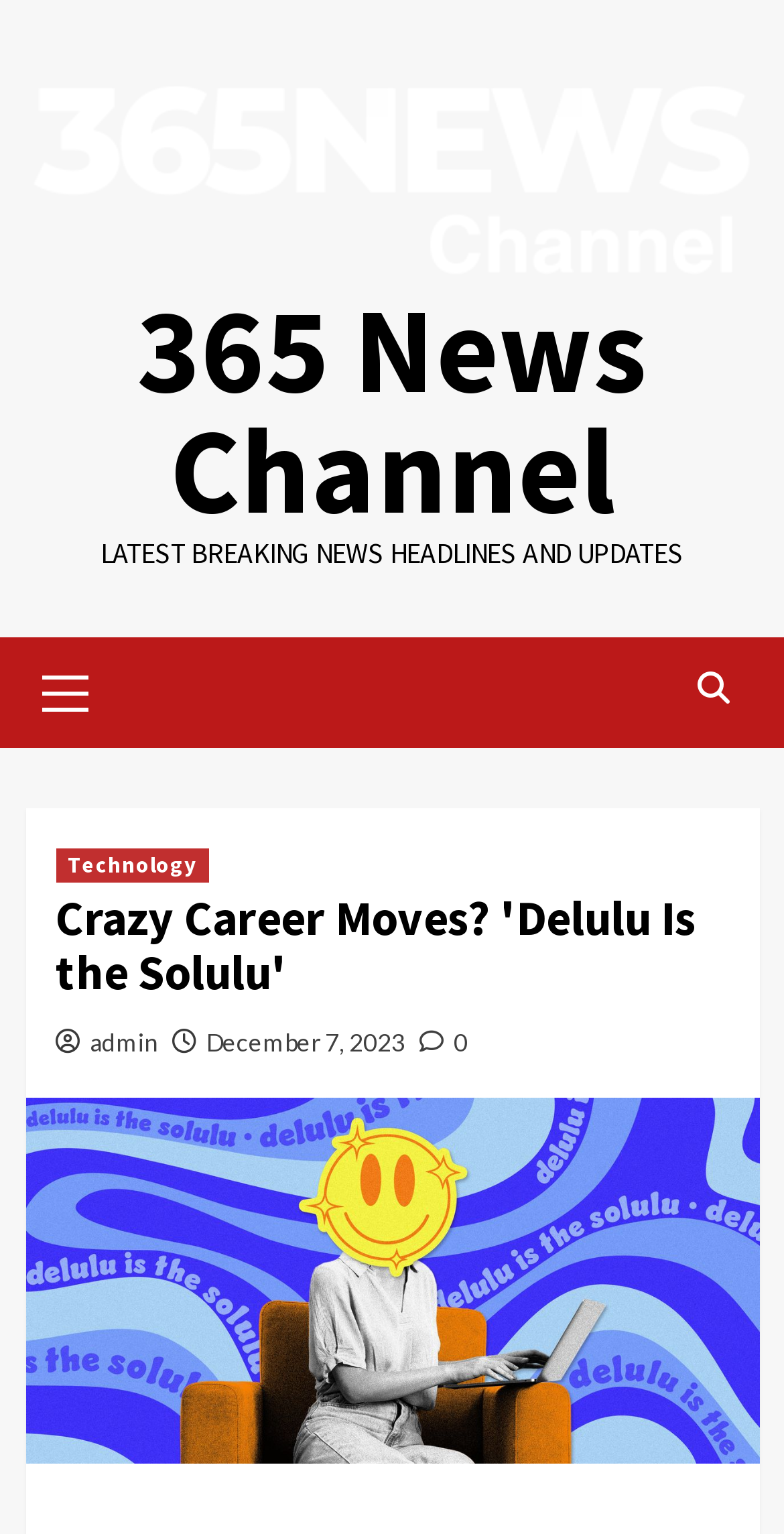Locate the bounding box coordinates of the region to be clicked to comply with the following instruction: "Show full item record". The coordinates must be four float numbers between 0 and 1, in the form [left, top, right, bottom].

None